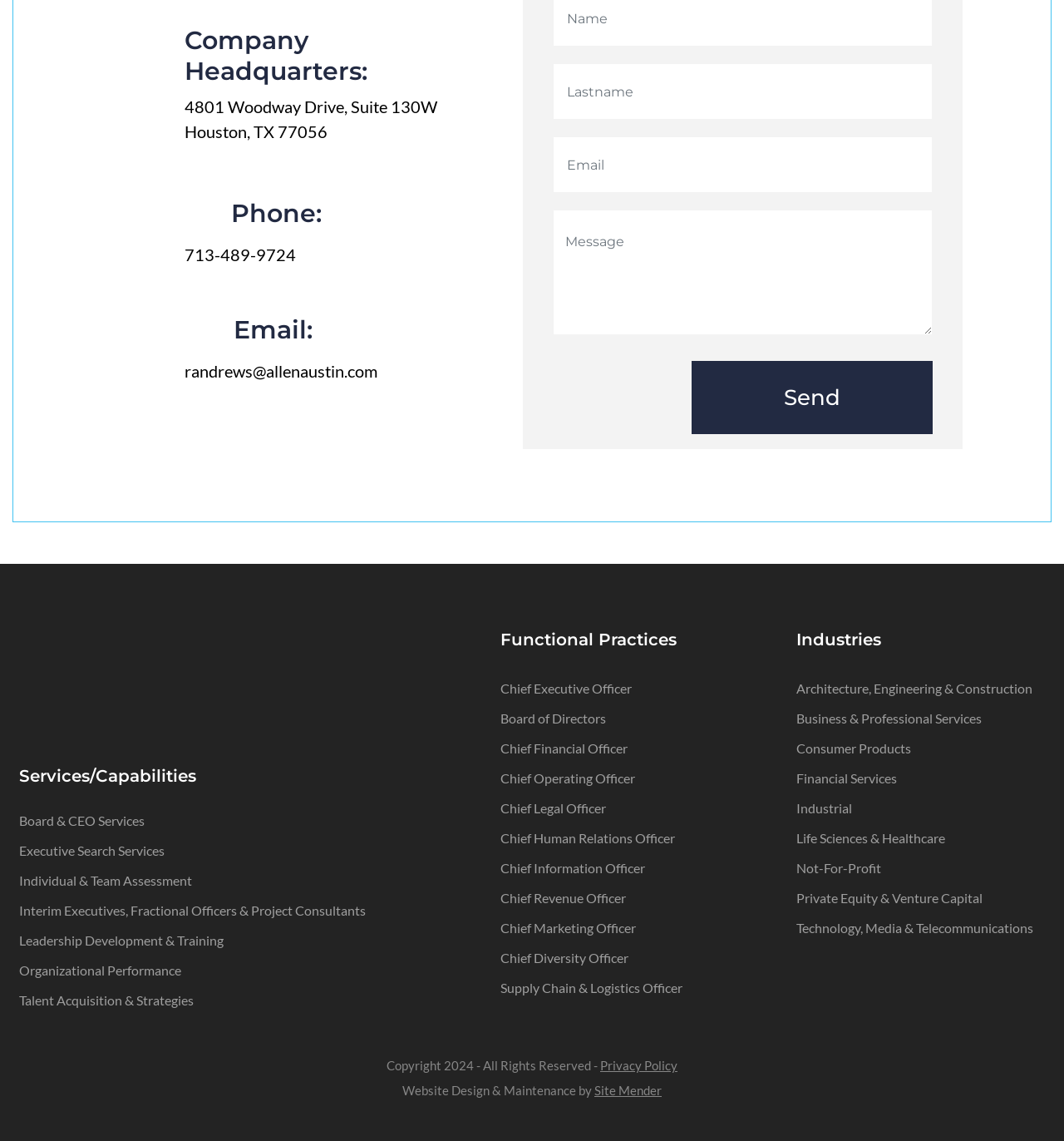Find the bounding box of the element with the following description: "Talent Acquisition & Strategies". The coordinates must be four float numbers between 0 and 1, formatted as [left, top, right, bottom].

[0.018, 0.87, 0.182, 0.884]